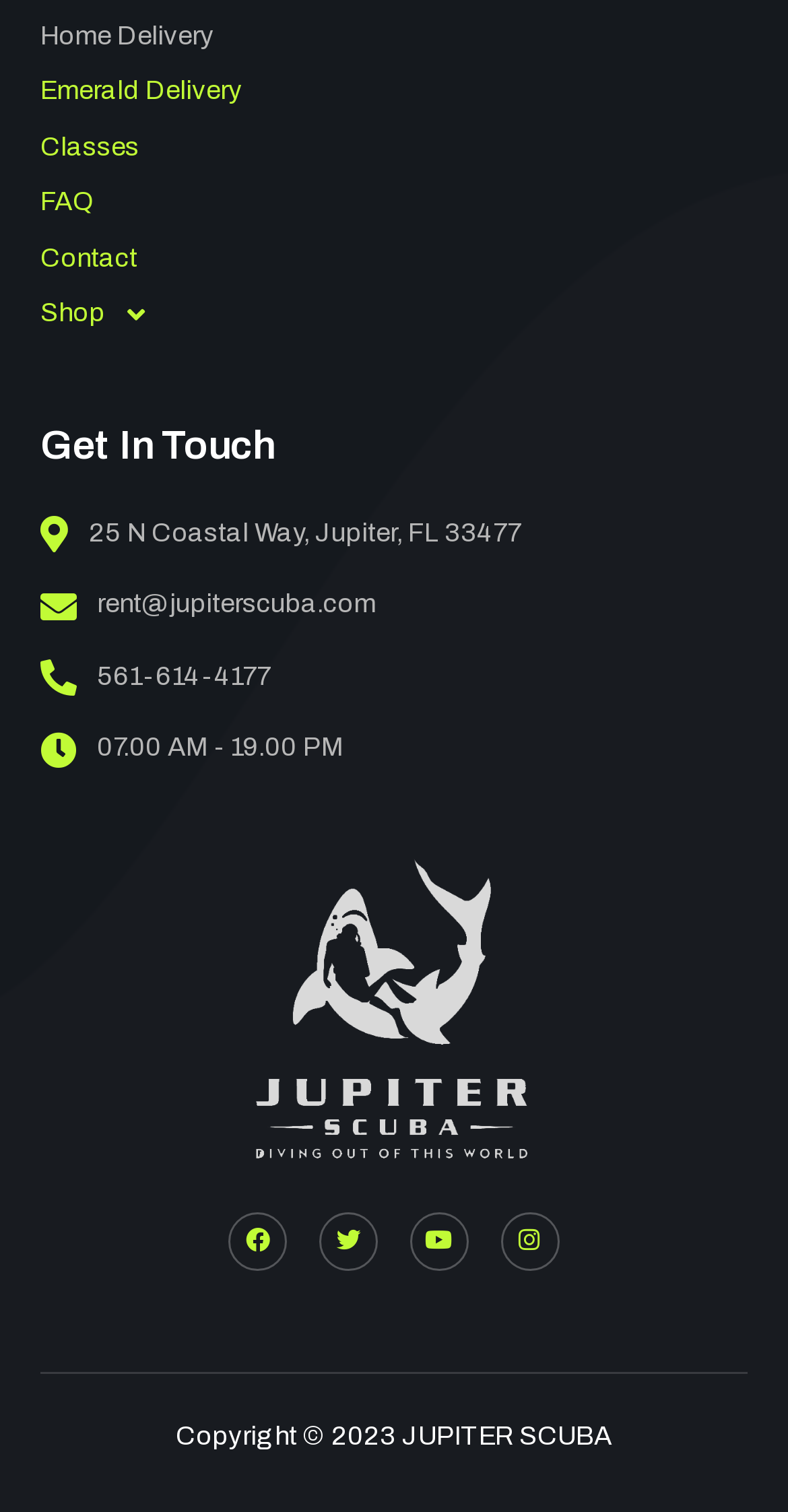Point out the bounding box coordinates of the section to click in order to follow this instruction: "Click on Home Delivery".

[0.051, 0.007, 0.949, 0.043]